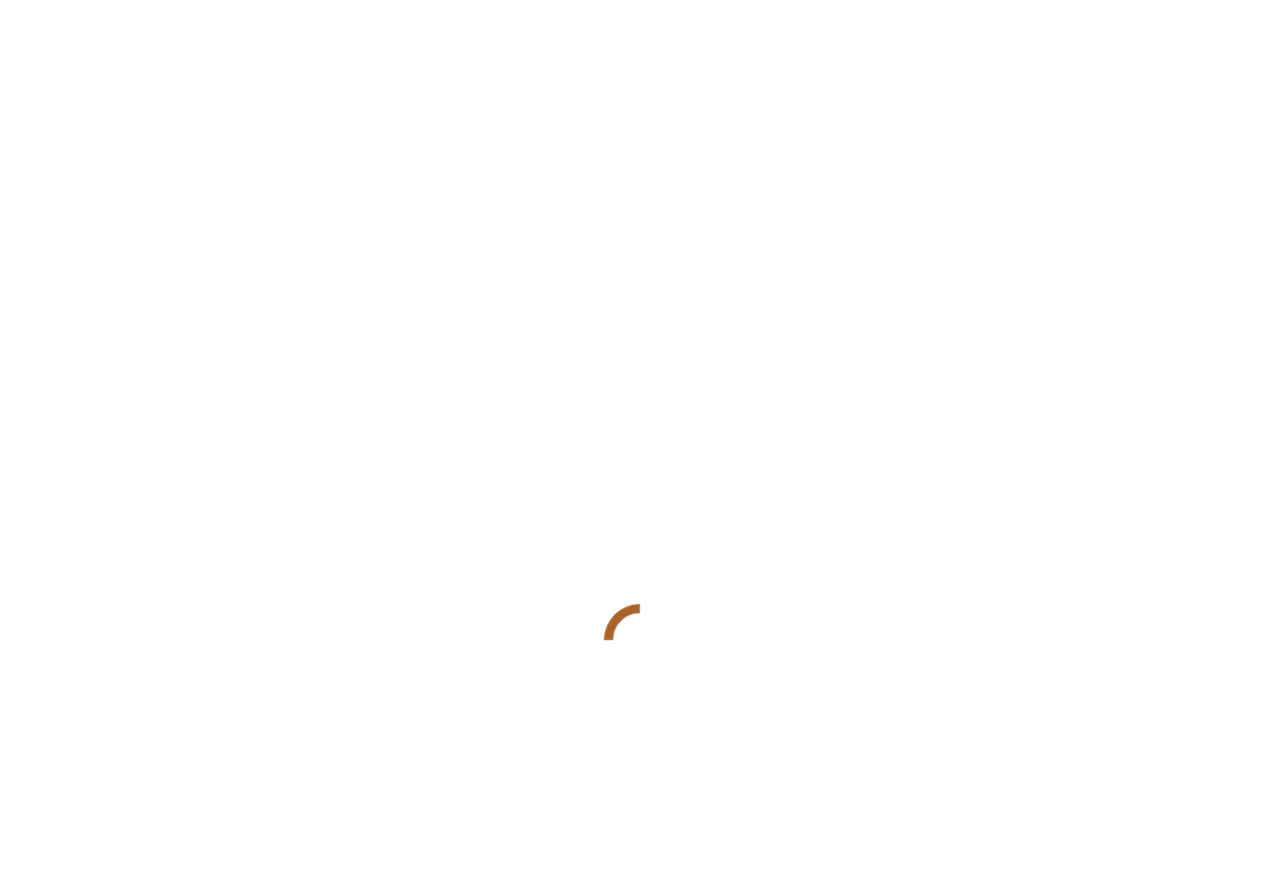Specify the bounding box coordinates of the area that needs to be clicked to achieve the following instruction: "Visit HOME page".

[0.257, 0.052, 0.293, 0.084]